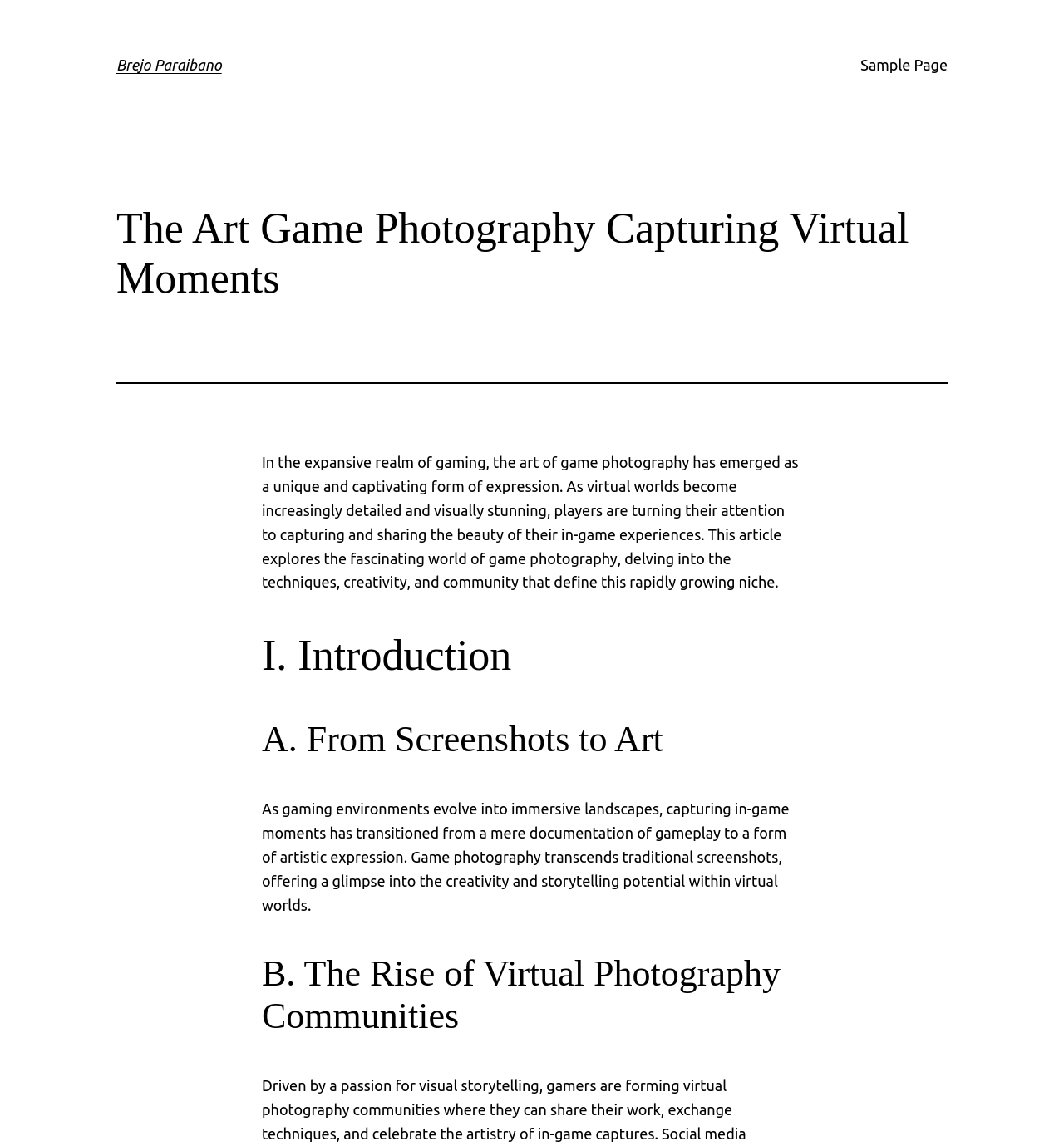Construct a thorough caption encompassing all aspects of the webpage.

The webpage is about game photography, capturing virtual moments, and its artistic expression. At the top left, there is a heading "Brejo Paraibano" which is also a link. On the top right, there is another link "Sample Page". 

Below the top section, there is a heading "The Art Game Photography Capturing Virtual Moments" that spans across the page. A horizontal separator line follows this heading. 

The main content of the webpage starts with a paragraph of text that explains the emergence of game photography as a unique form of expression in the gaming world. This text is positioned in the middle of the page, taking up about half of the page's width.

Below this paragraph, there are three headings: "I. Introduction", "A. From Screenshots to Art", and "B. The Rise of Virtual Photography Communities", which are aligned to the left and stacked vertically. 

Following the "A. From Screenshots to Art" heading, there is another paragraph of text that discusses how game photography has evolved from mere documentation to a form of artistic expression. This text is positioned below the previous paragraph and takes up a similar width.